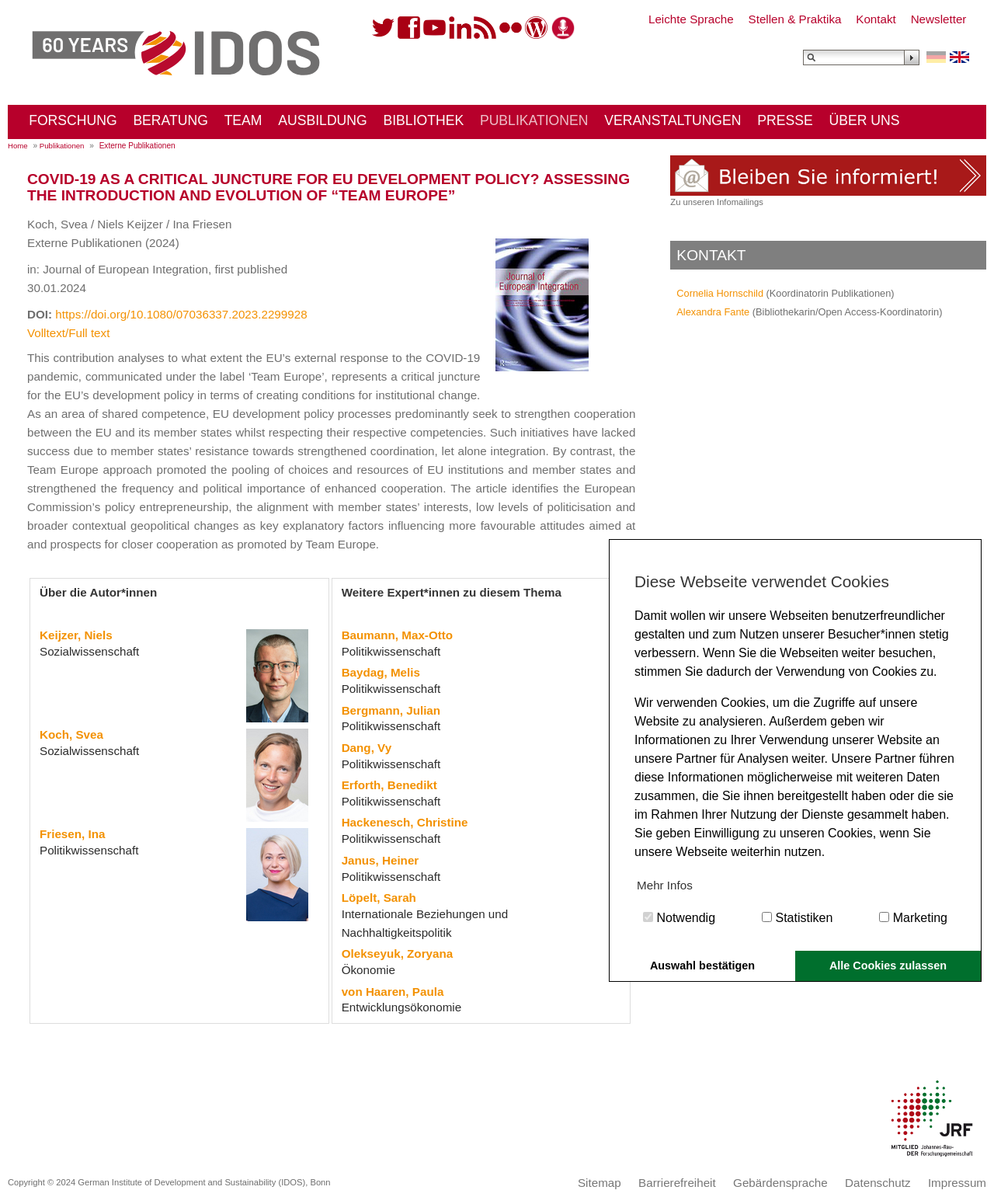Provide the bounding box coordinates of the section that needs to be clicked to accomplish the following instruction: "Learn more about the author Keijzer, Niels."

[0.04, 0.522, 0.113, 0.533]